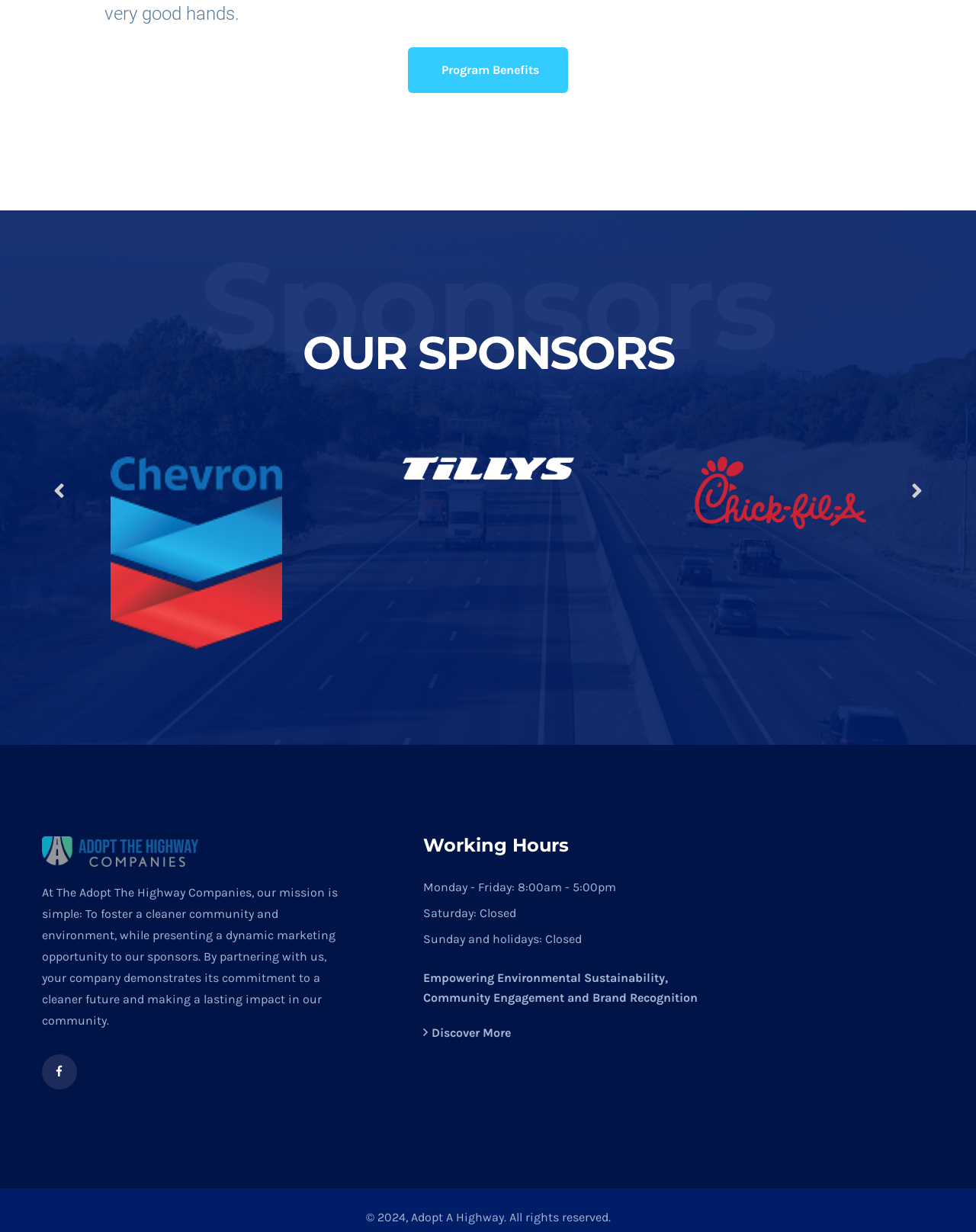What are the working hours on Saturday?
Provide a detailed and extensive answer to the question.

The working hours are mentioned in the static text elements, and according to the element 'Saturday: Closed', the company is closed on Saturdays.